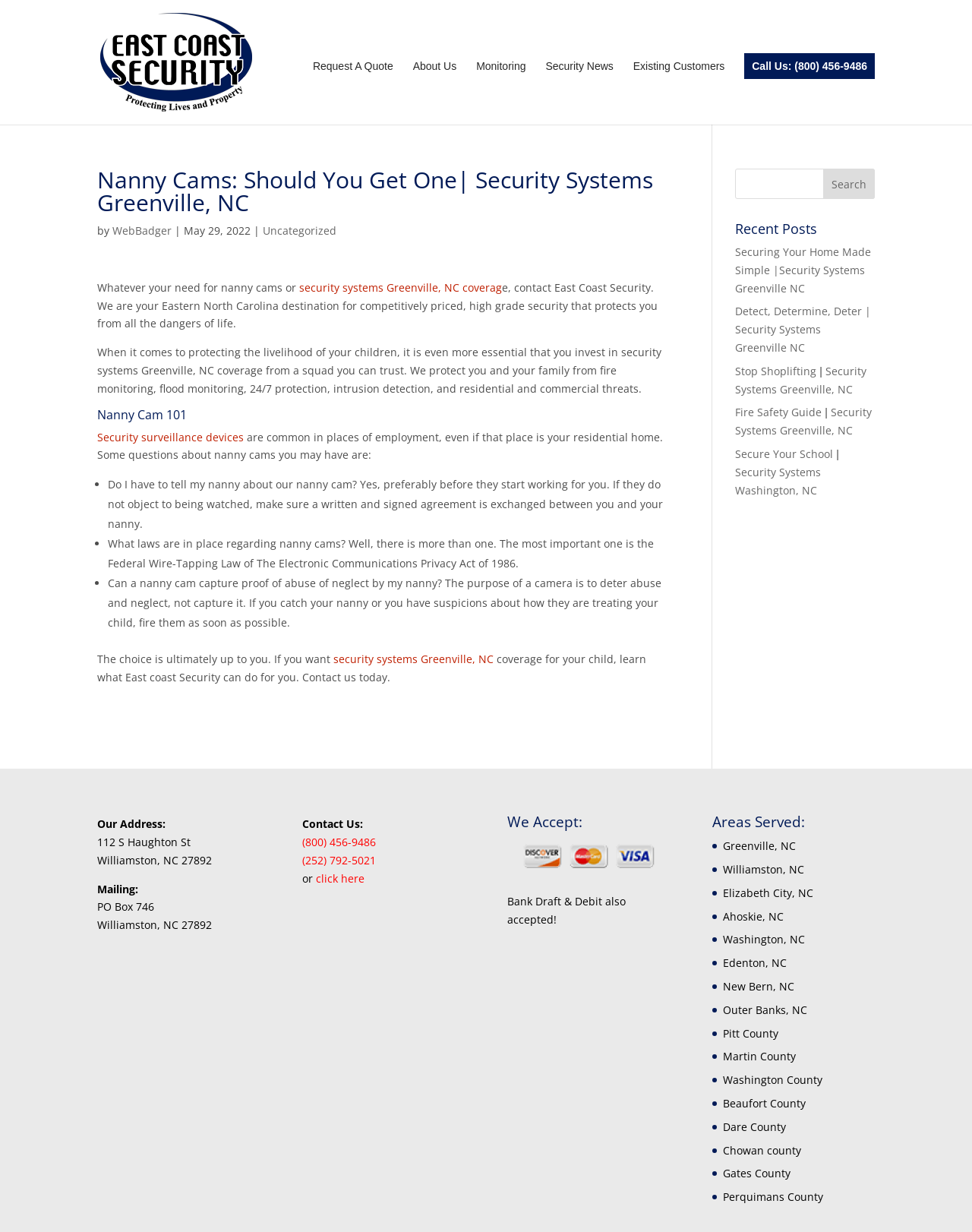Using the element description: "name="s"", determine the bounding box coordinates for the specified UI element. The coordinates should be four float numbers between 0 and 1, [left, top, right, bottom].

[0.756, 0.137, 0.9, 0.162]